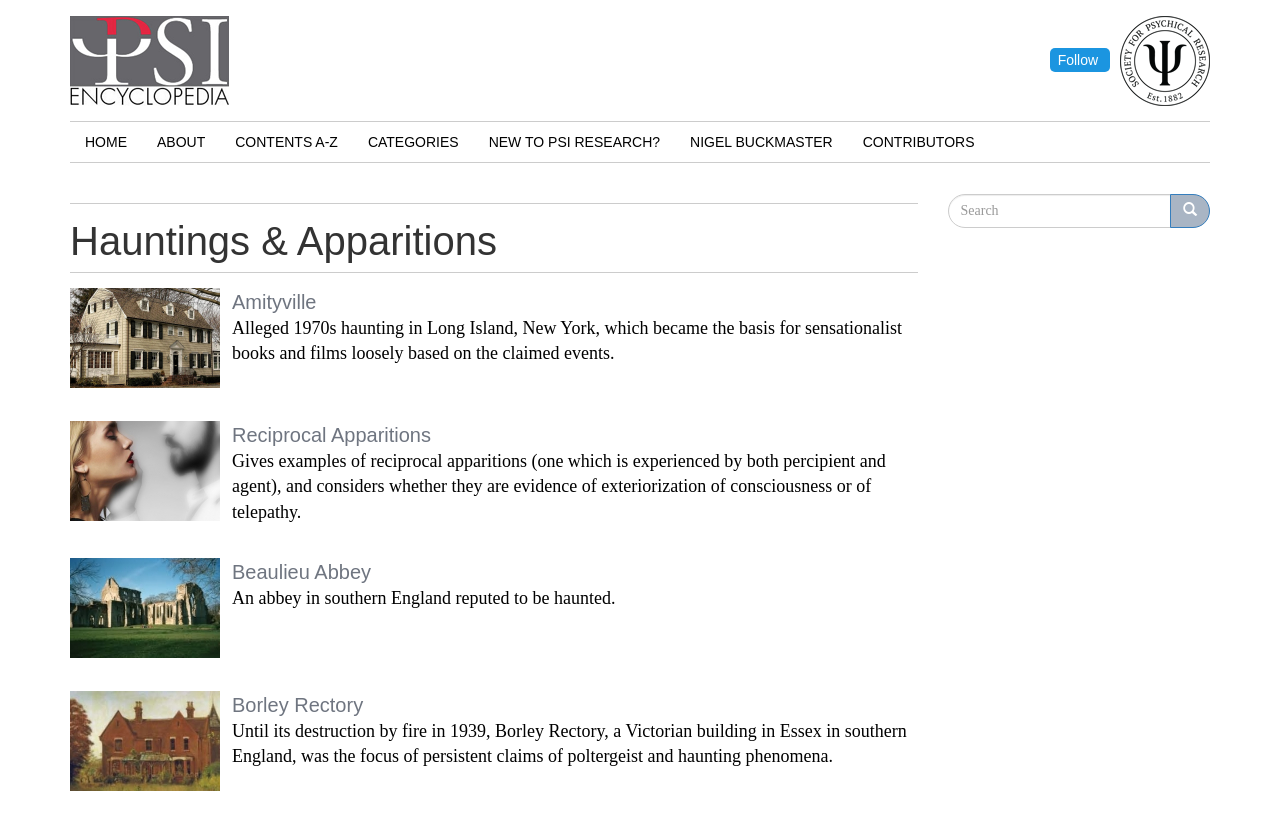What is the name of the organization associated with the logo? Please answer the question using a single word or phrase based on the image.

Society for Psychical Research